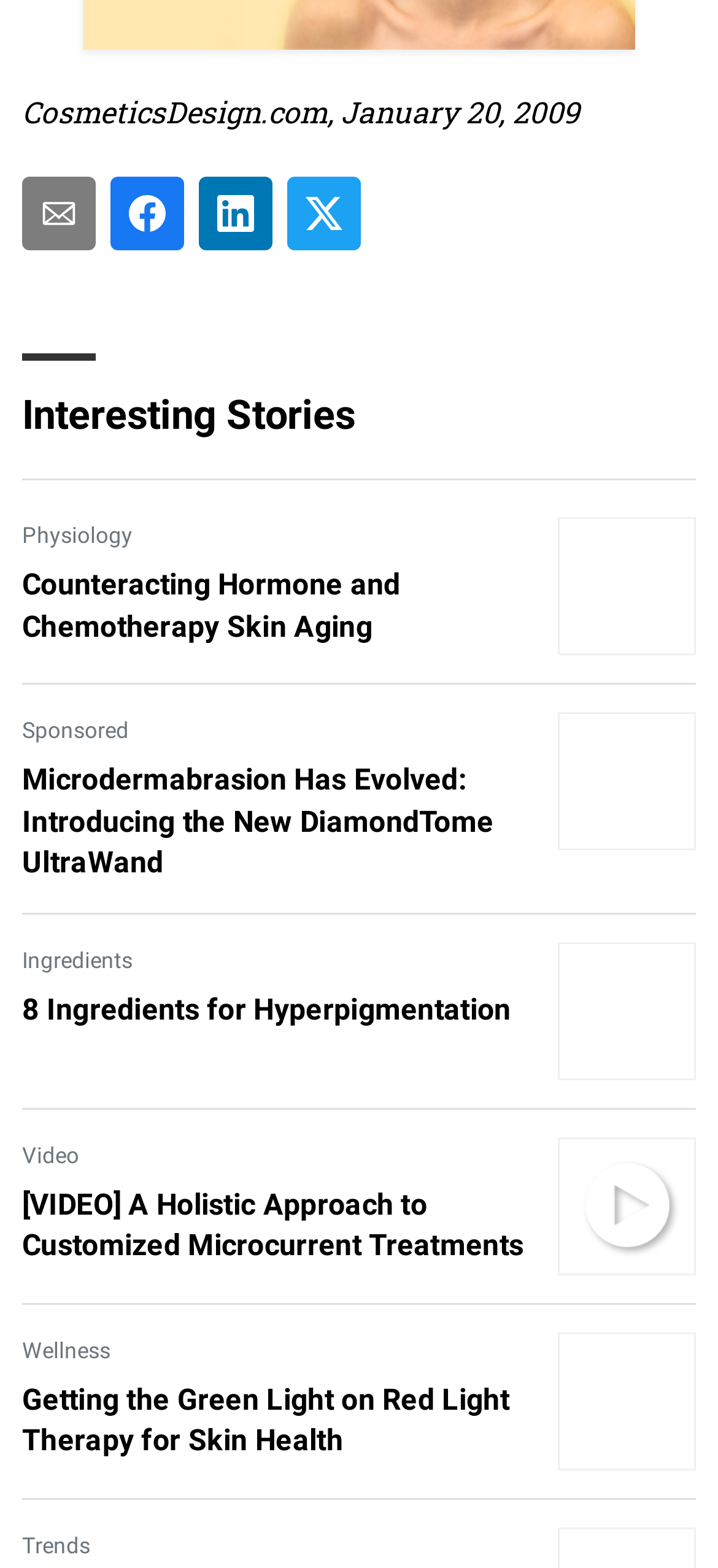Determine the bounding box coordinates for the UI element described. Format the coordinates as (top-left x, top-left y, bottom-right x, bottom-right y) and ensure all values are between 0 and 1. Element description: LinkedIn Icon

[0.277, 0.112, 0.379, 0.159]